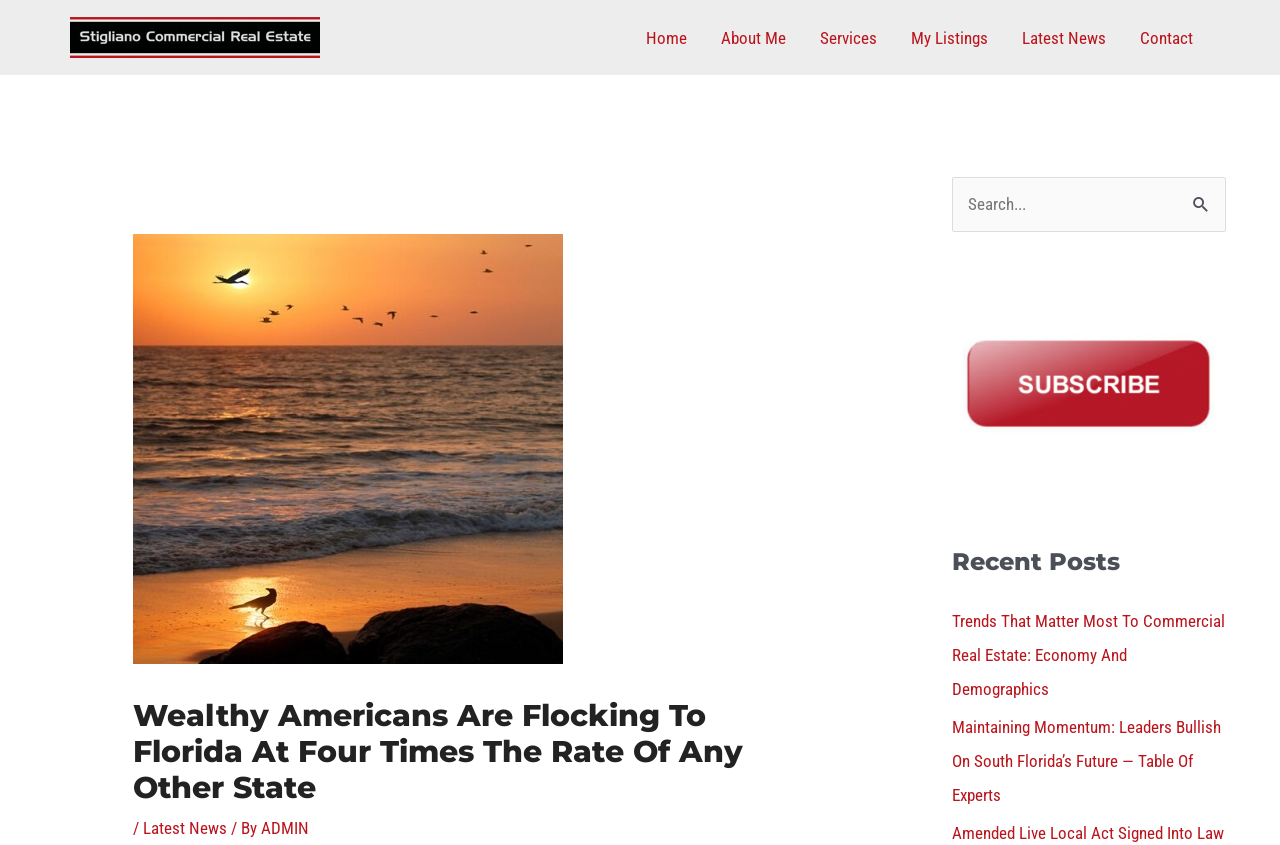What is the category of the recent posts?
Based on the screenshot, provide your answer in one word or phrase.

Commercial Real Estate